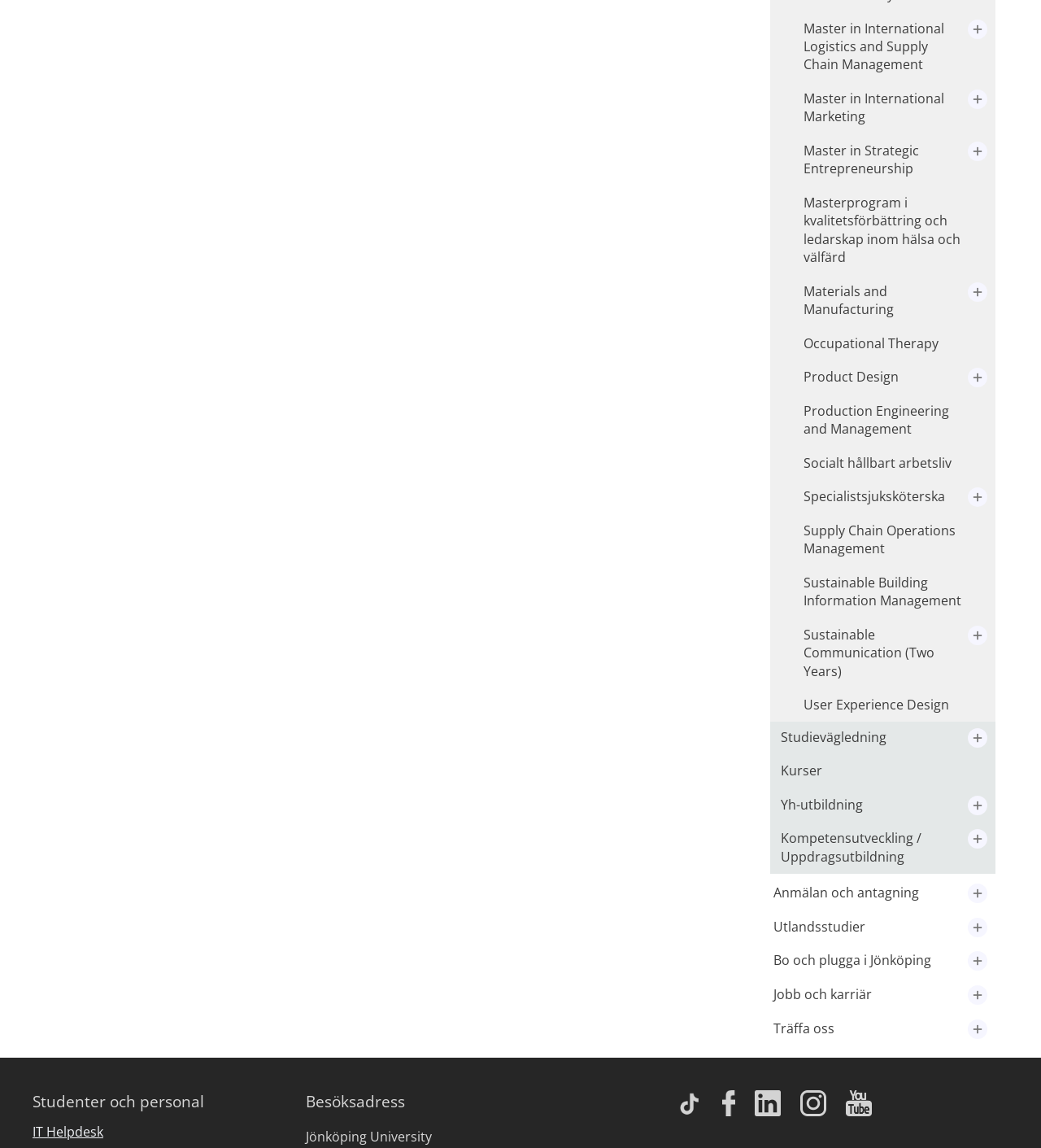Point out the bounding box coordinates of the section to click in order to follow this instruction: "Expand Master in International Logistics and Supply Chain Management".

[0.93, 0.017, 0.949, 0.034]